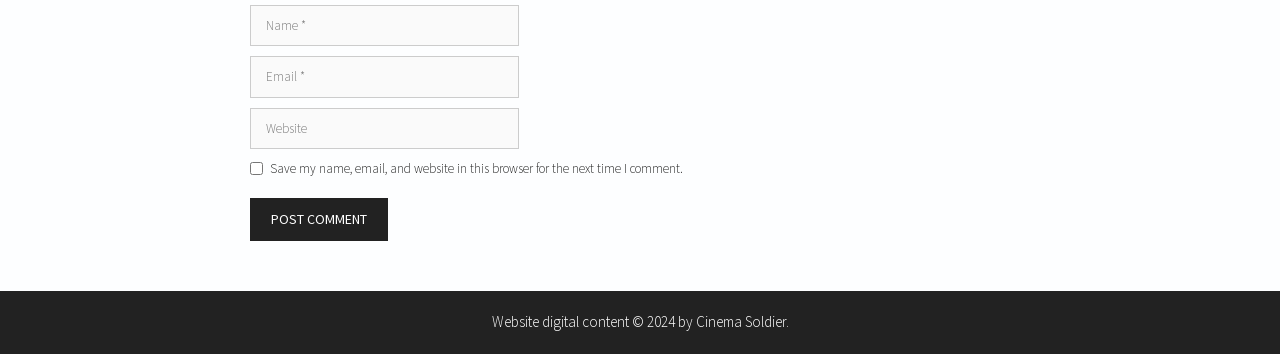What is the website's copyright year?
Please answer the question as detailed as possible based on the image.

The StaticText element with the text 'Website digital content © 2024 by' indicates that the website's copyright year is 2024.